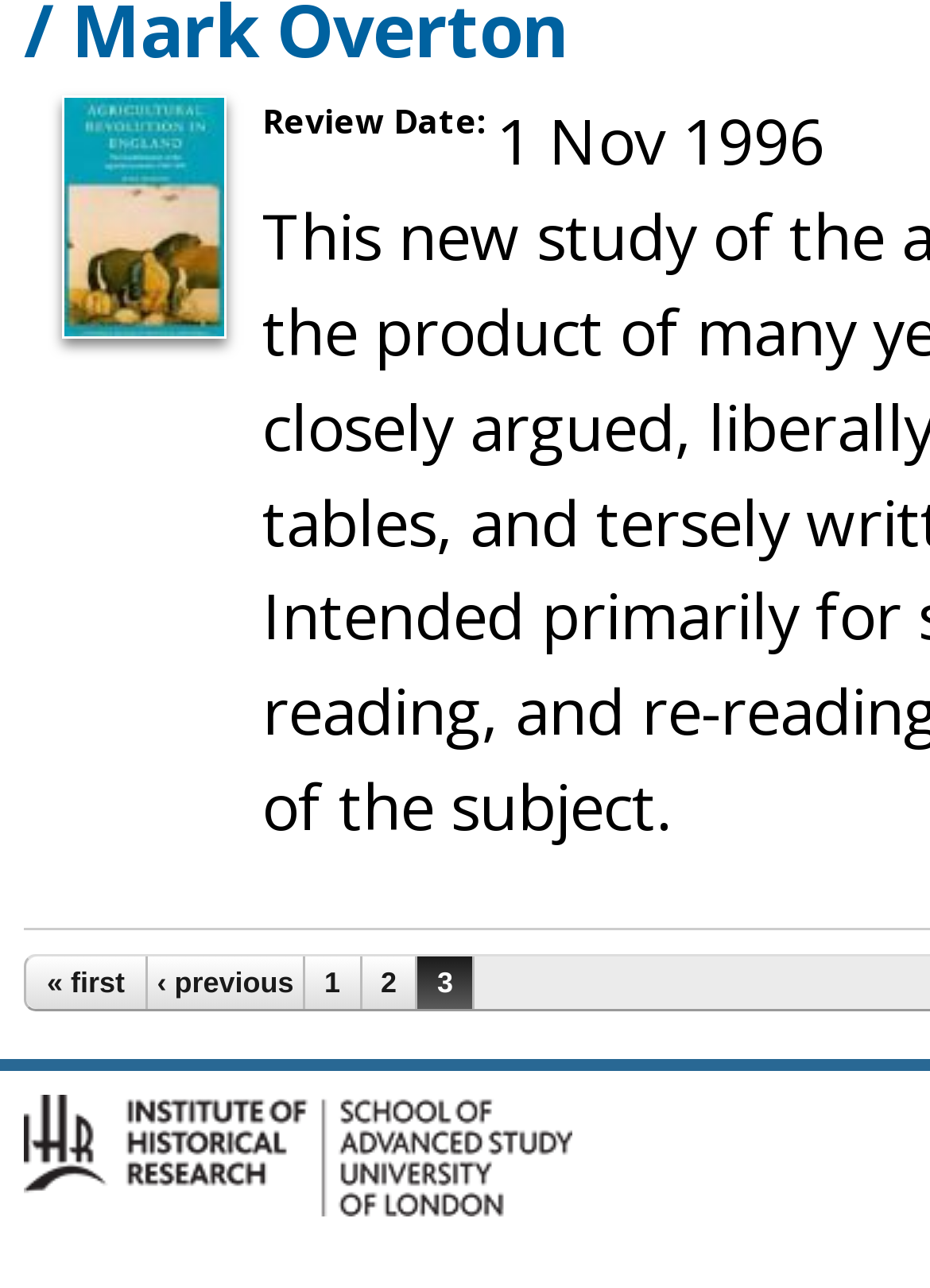Using the details in the image, give a detailed response to the question below:
How many navigation links are there for pages?

I counted the number of link elements with text content '« first', '‹ previous', and '1', '2' to find the total number of navigation links for pages.